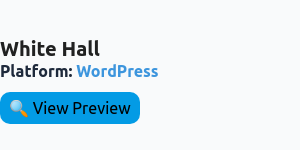What is the color of the 'View Preview' button?
Answer the question with a detailed explanation, including all necessary information.

The caption describes the 'View Preview' button as 'vibrant, blue', which suggests that the button is prominently displayed in blue color to invite users to explore further.